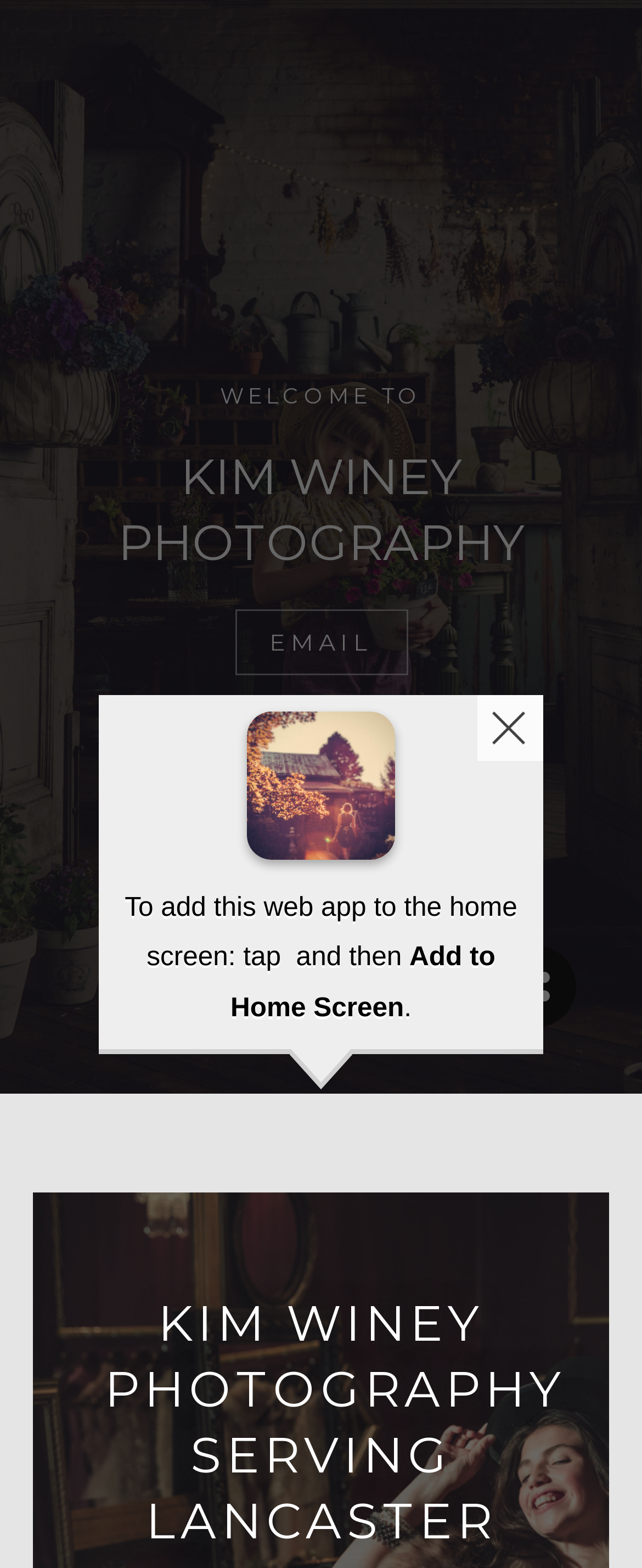Using the provided description Email, find the bounding box coordinates for the UI element. Provide the coordinates in (top-left x, top-left y, bottom-right x, bottom-right y) format, ensuring all values are between 0 and 1.

[0.365, 0.389, 0.635, 0.431]